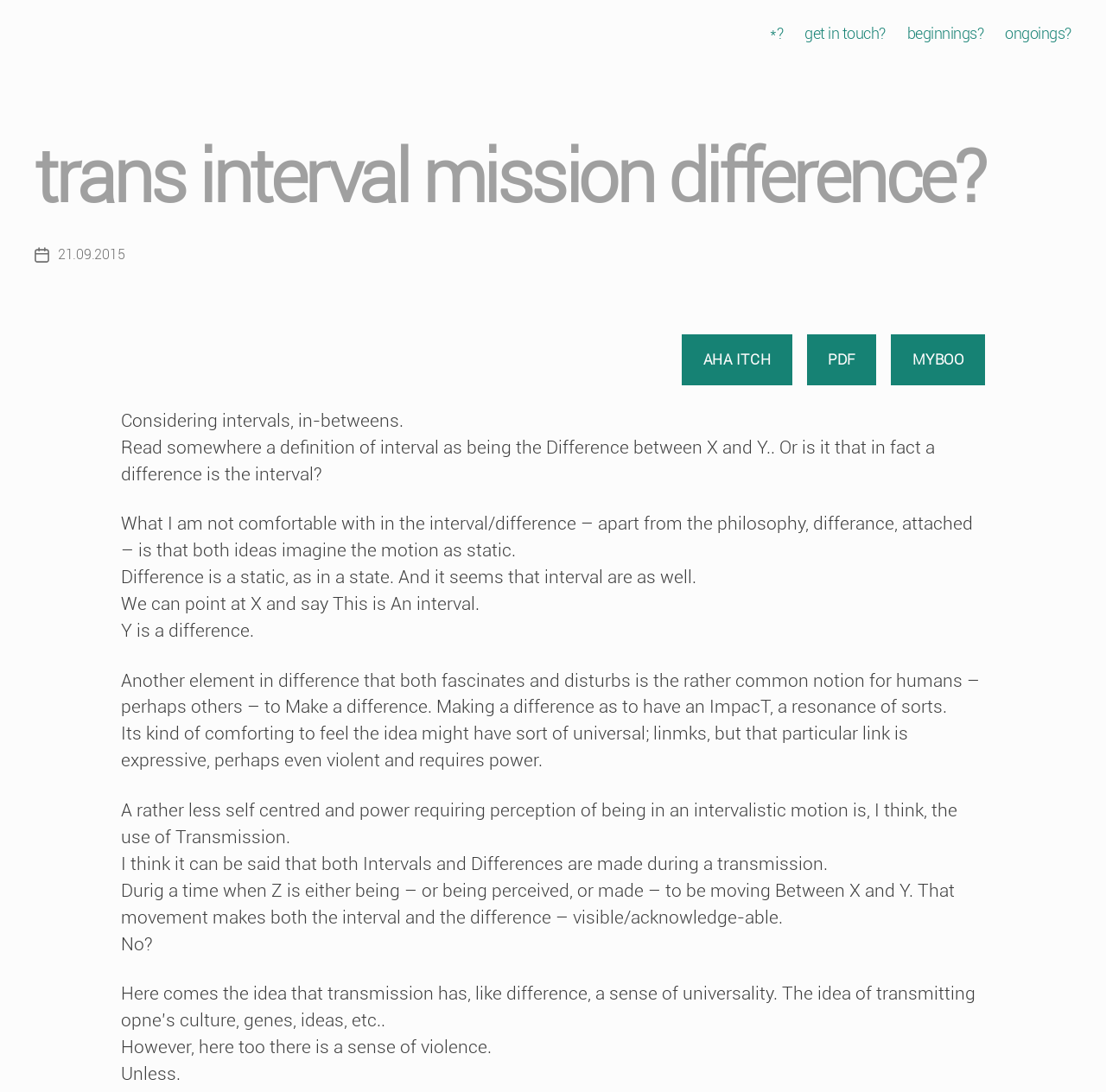Using the webpage screenshot and the element description AikiWeb Aikido Information, determine the bounding box coordinates. Specify the coordinates in the format (top-left x, top-left y, bottom-right x, bottom-right y) with values ranging from 0 to 1.

None